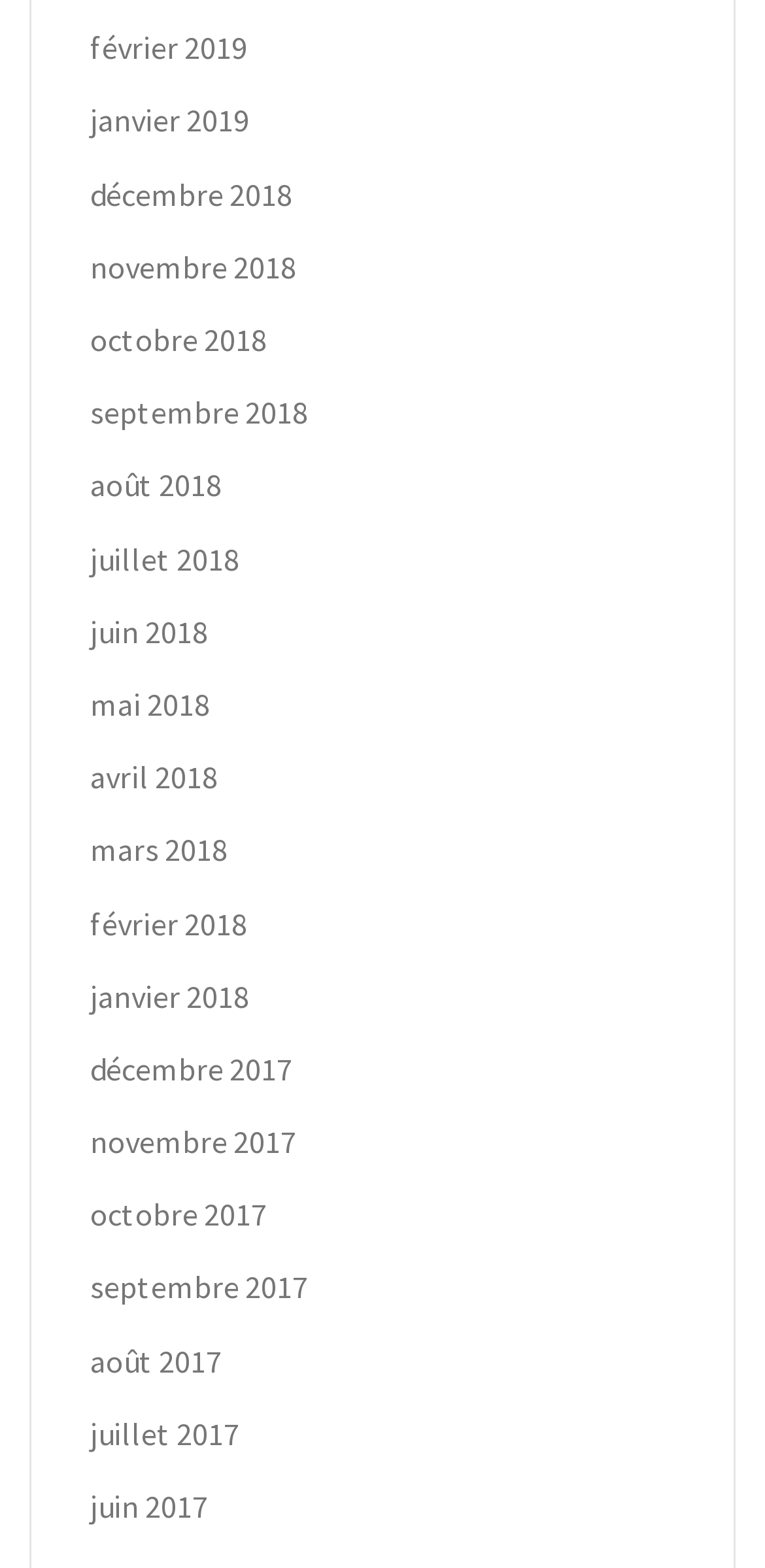Determine the coordinates of the bounding box for the clickable area needed to execute this instruction: "view september 2018".

[0.118, 0.25, 0.403, 0.275]